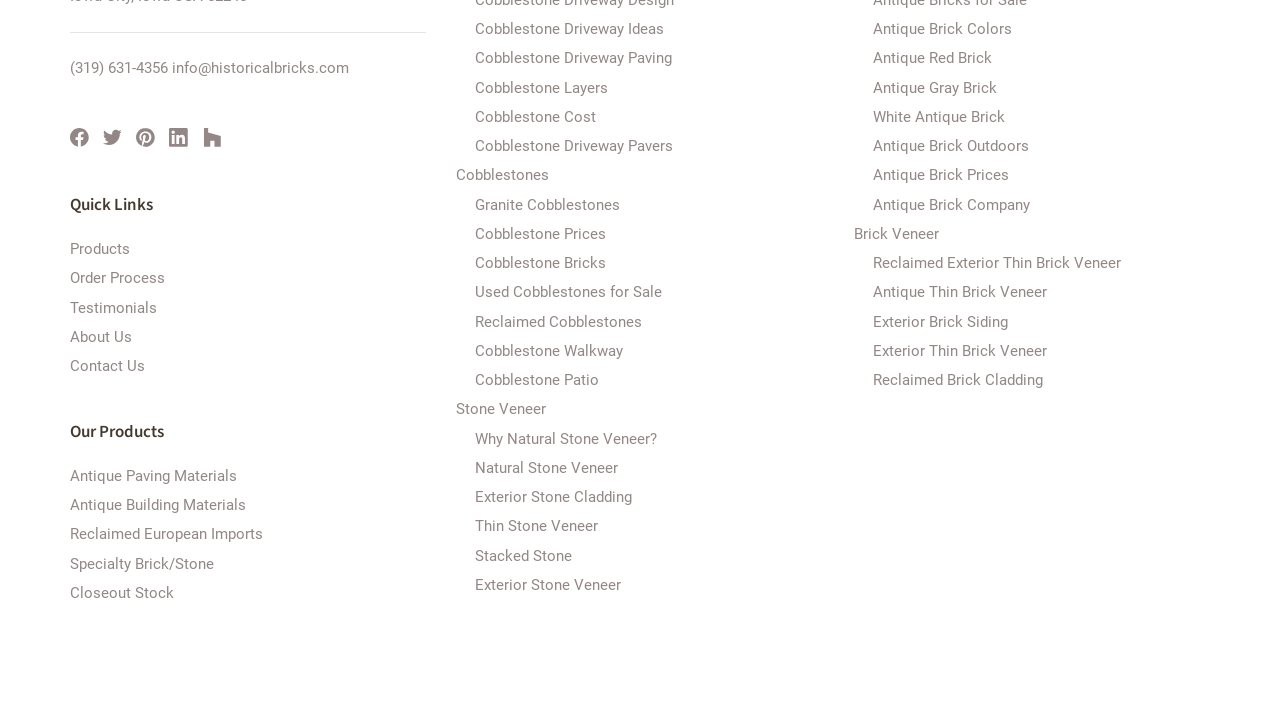What is the phone number to contact?
Answer the question with a single word or phrase by looking at the picture.

(319) 631-4356